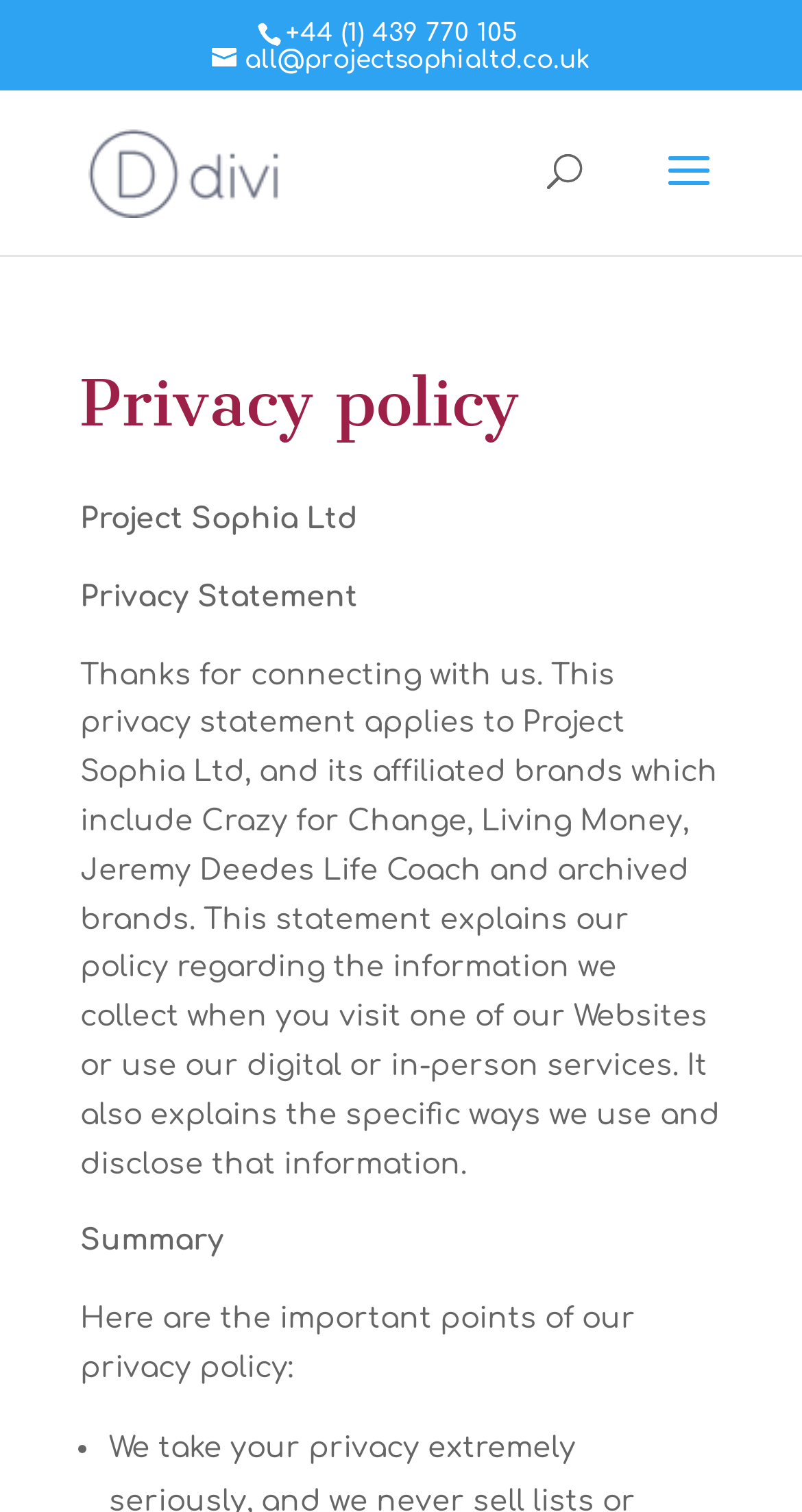Provide the bounding box coordinates for the UI element that is described as: "name="s" placeholder="Search …" title="Search for:"".

[0.463, 0.059, 0.823, 0.062]